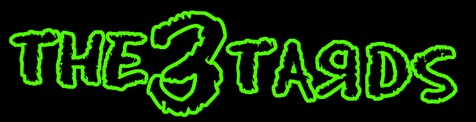Describe the image with as much detail as possible.

The image features the logo of "THE3TARDS," prominently displayed in a vibrant green color against a stark black background. The stylized text appears playful and edgy, with a quirky, jagged font that reflects the punk rock aesthetic associated with the band. This logo likely embodies the spirit of the energetic performances and lively atmosphere at their concerts, appealing to fans who enjoy dynamic and memorable live music experiences. The design captures the essence of the band's punk rock identity and their connection to a vibrant community of music lovers.